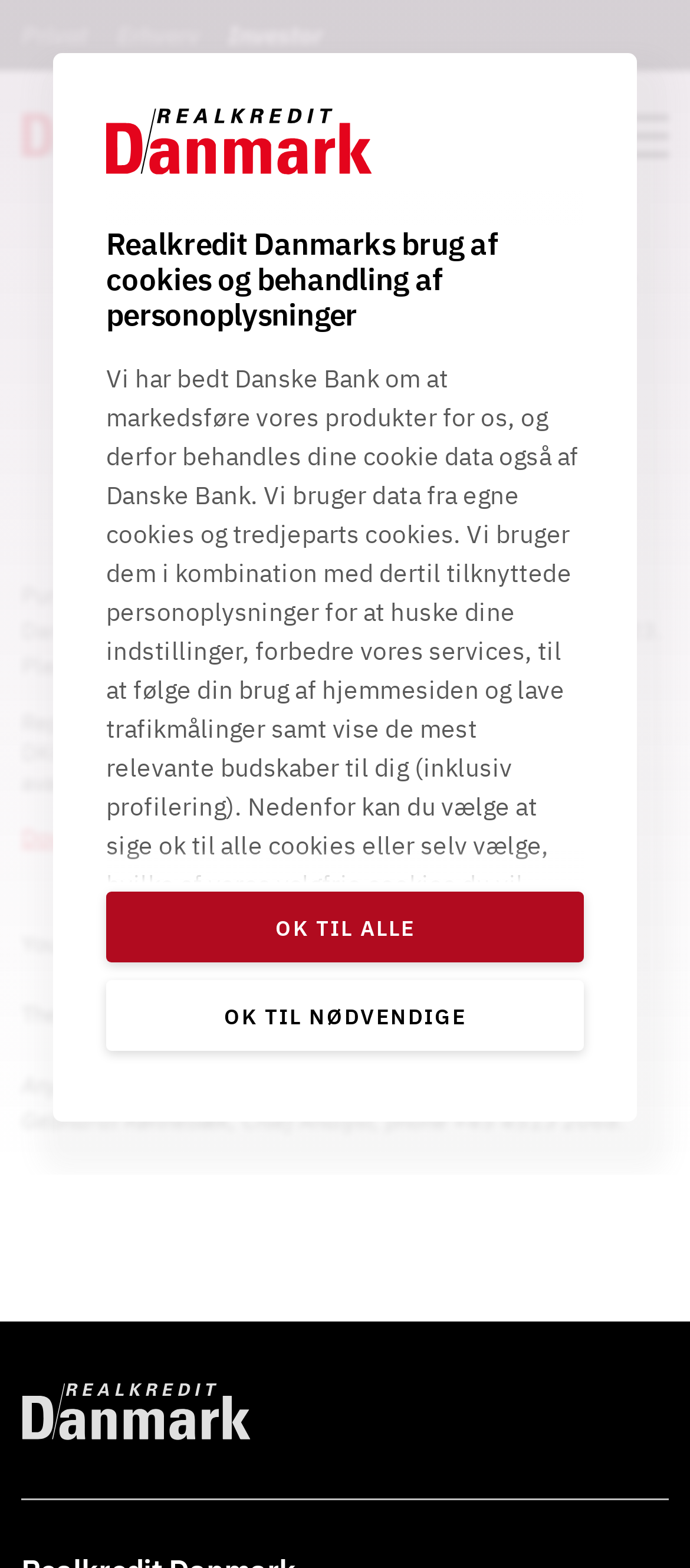Identify the bounding box coordinates of the clickable region to carry out the given instruction: "Click on the 'Download information' link".

[0.031, 0.525, 0.359, 0.544]